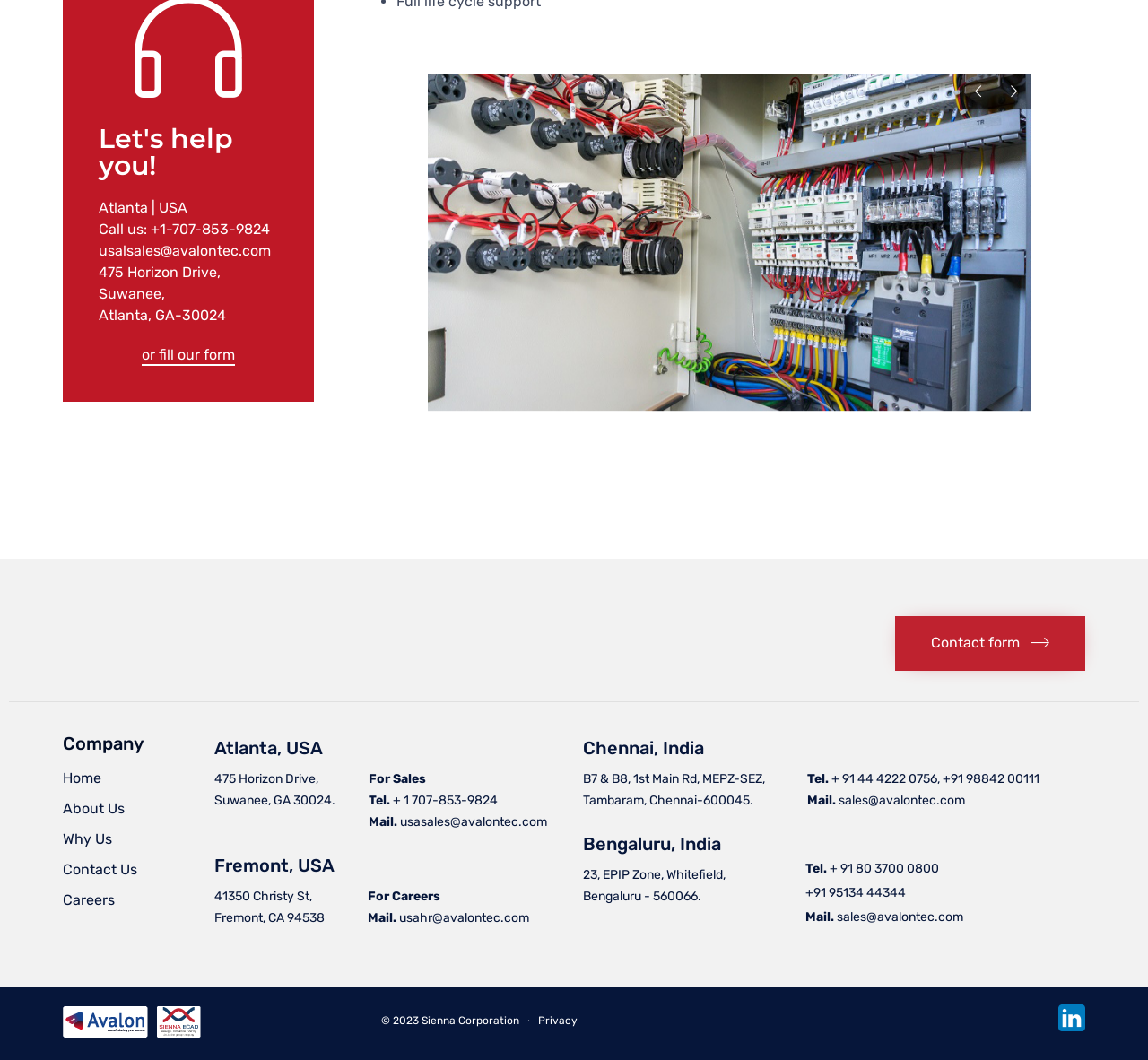Locate the bounding box coordinates of the element that should be clicked to fulfill the instruction: "Click the 'or fill our form' button".

[0.123, 0.326, 0.205, 0.345]